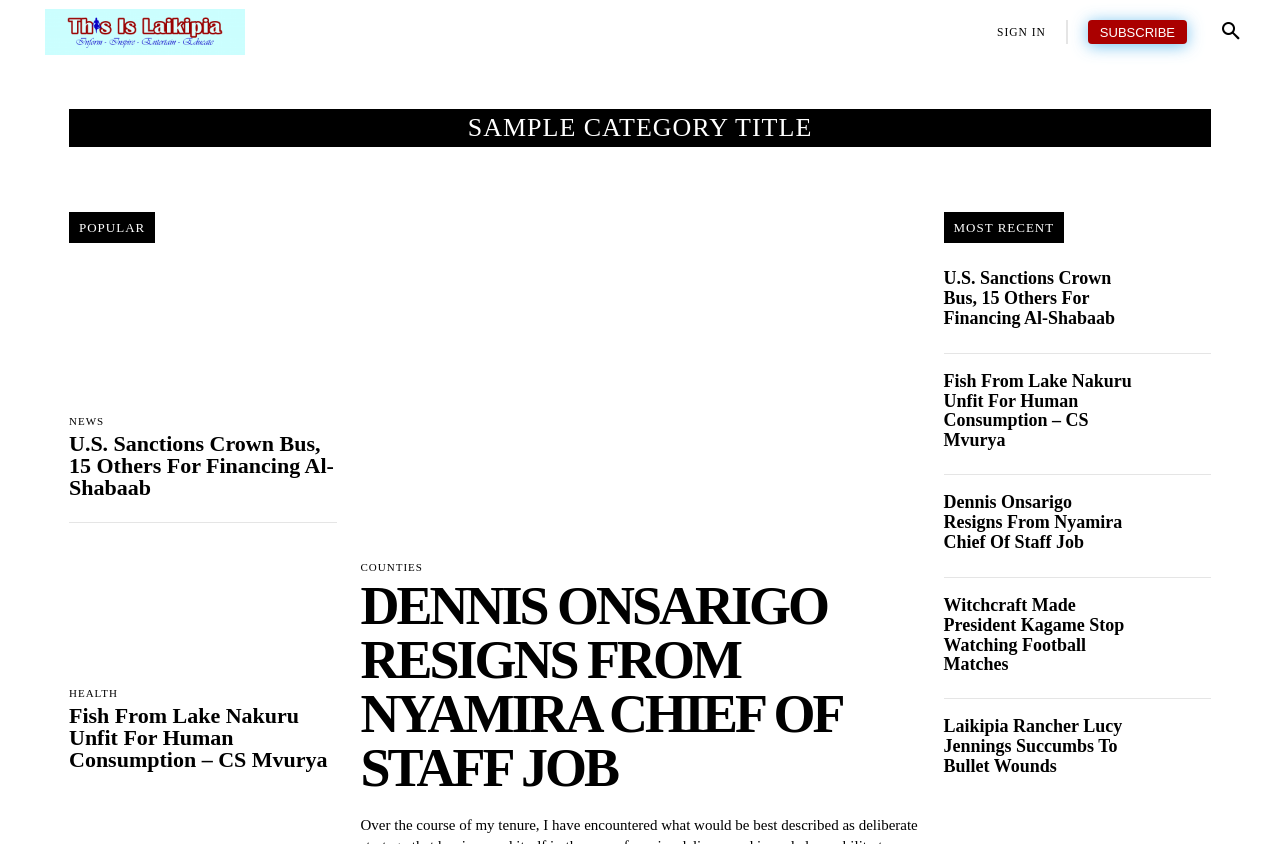How many links are there under the heading 'POPULAR'?
Please give a detailed answer to the question using the information shown in the image.

I found the heading 'POPULAR' at coordinates [0.054, 0.25, 0.718, 0.288]. Under this heading, I counted three links: 'U.S. Sanctions Crown Bus, 15 Others For Financing Al-Shabaab', 'Fish From Lake Nakuru Unfit For Human Consumption – CS Mvurya', and 'Dennis Onsarigo Resigns From Nyamira Chief Of Staff Job'.